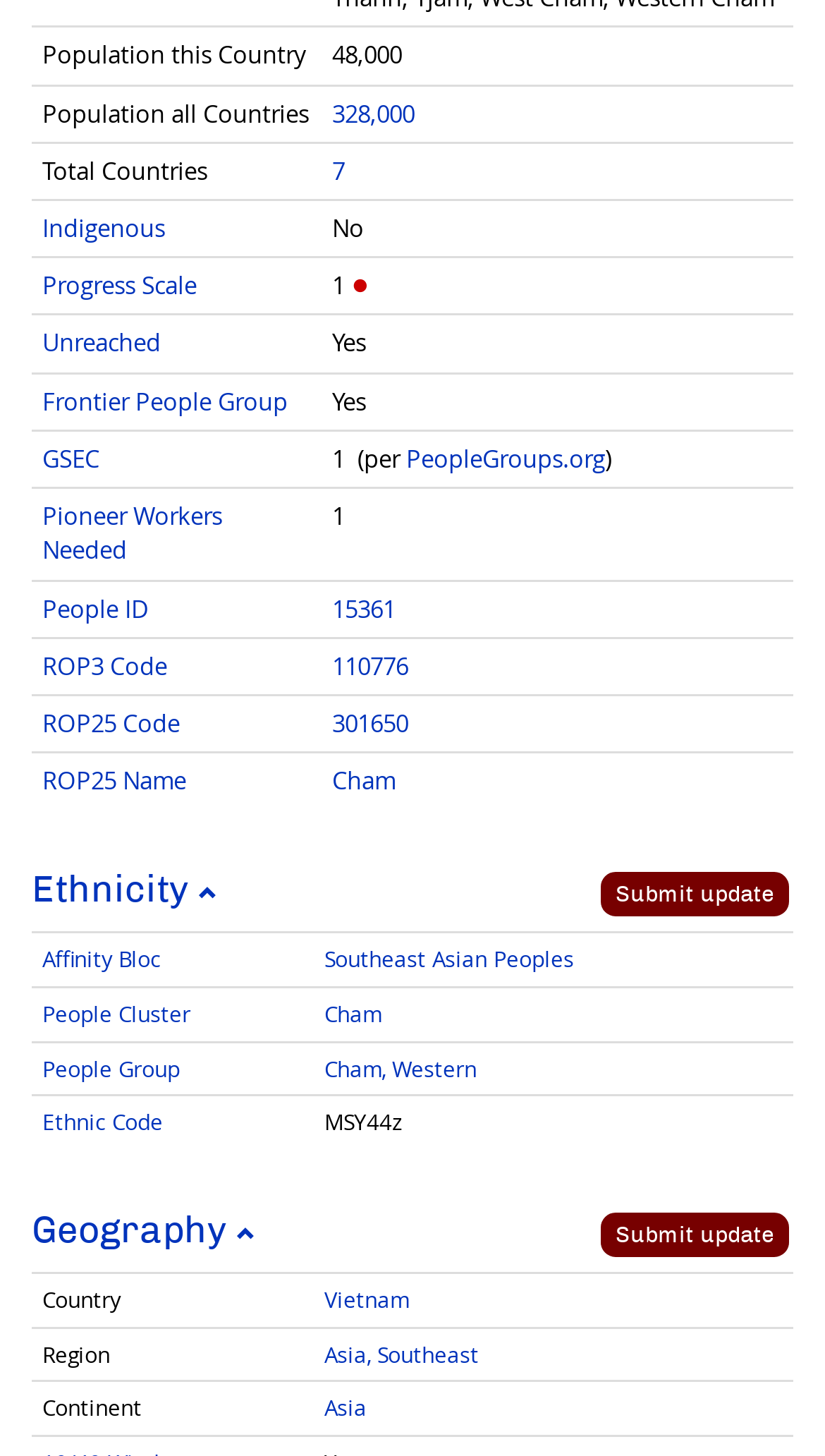Find the bounding box coordinates of the element's region that should be clicked in order to follow the given instruction: "View the details of Indigenous". The coordinates should consist of four float numbers between 0 and 1, i.e., [left, top, right, bottom].

[0.051, 0.145, 0.2, 0.167]